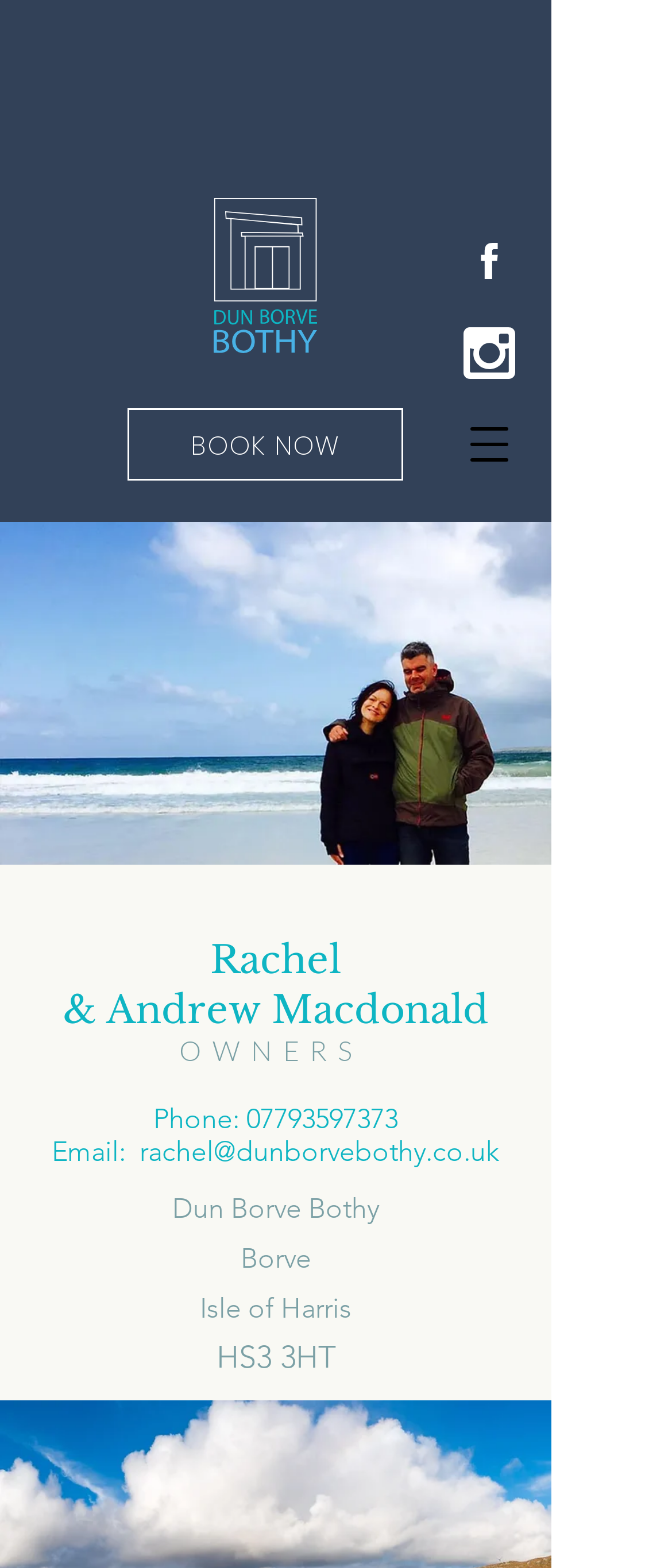What is the email address of Rachel?
Answer the question with a single word or phrase derived from the image.

rachel@dunborvebothy.co.uk